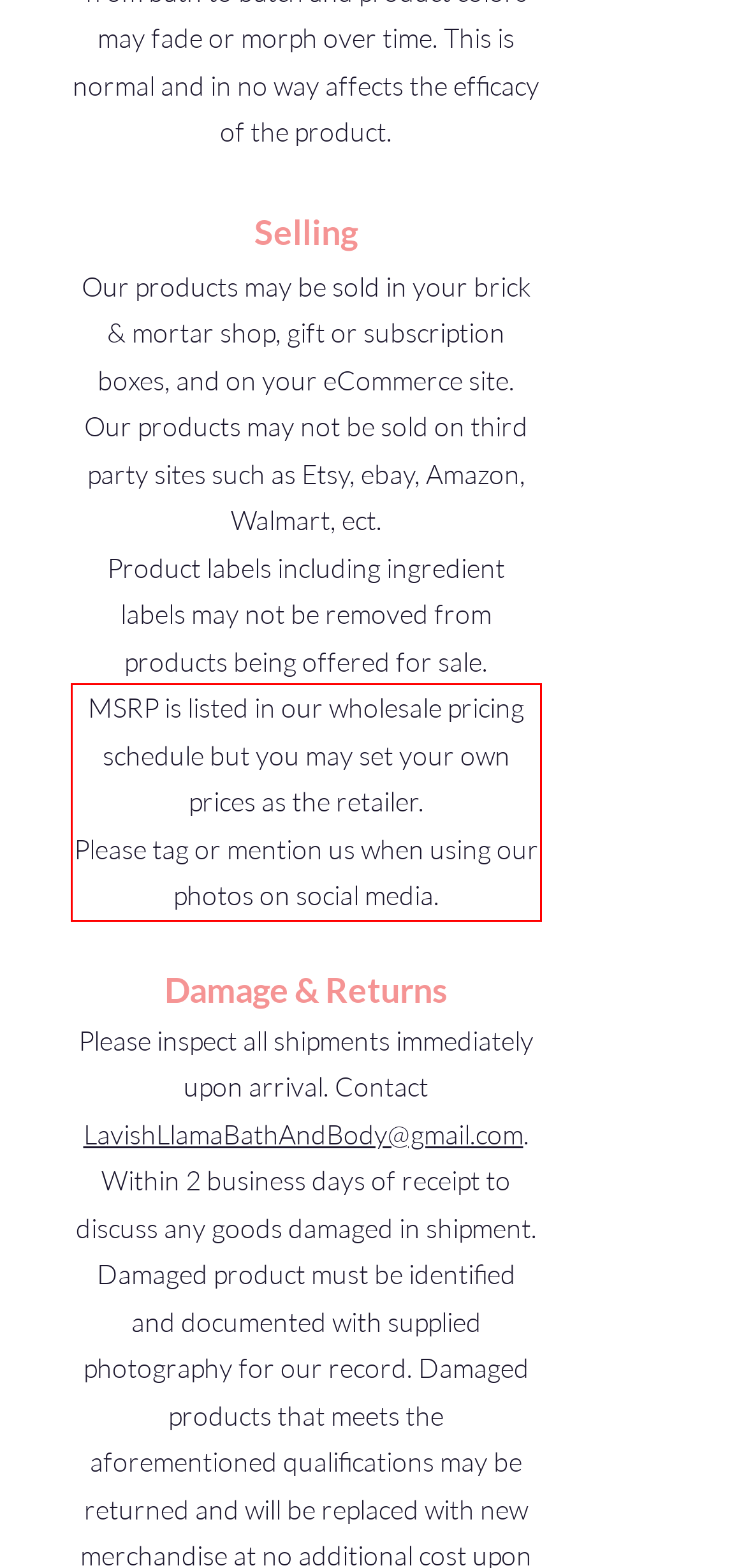Using the provided webpage screenshot, recognize the text content in the area marked by the red bounding box.

MSRP is listed in our wholesale pricing schedule but you may set your own prices as the retailer. Please tag or mention us when using our photos on social media.